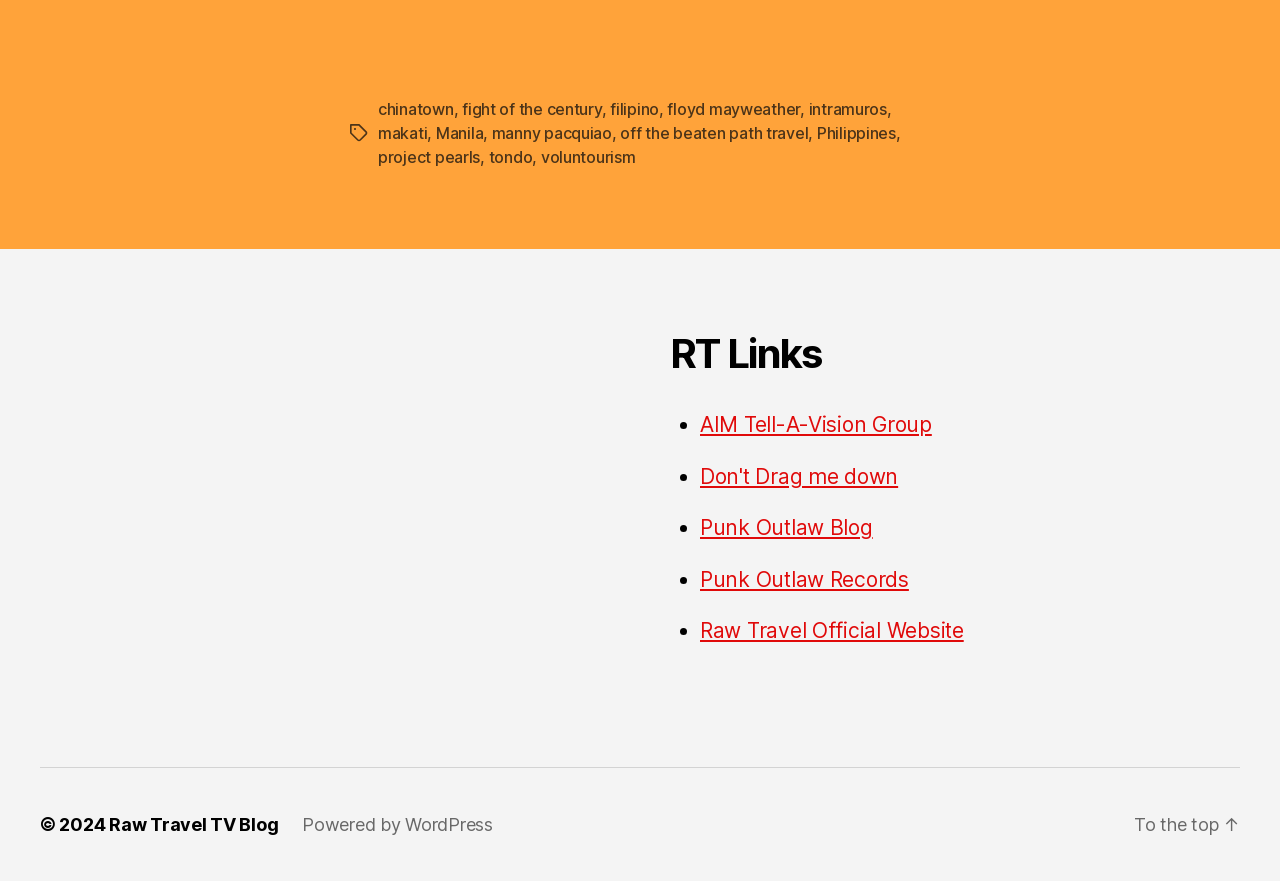Find the bounding box coordinates of the element I should click to carry out the following instruction: "Visit the 'Raw Travel Official Website'".

[0.547, 0.702, 0.753, 0.73]